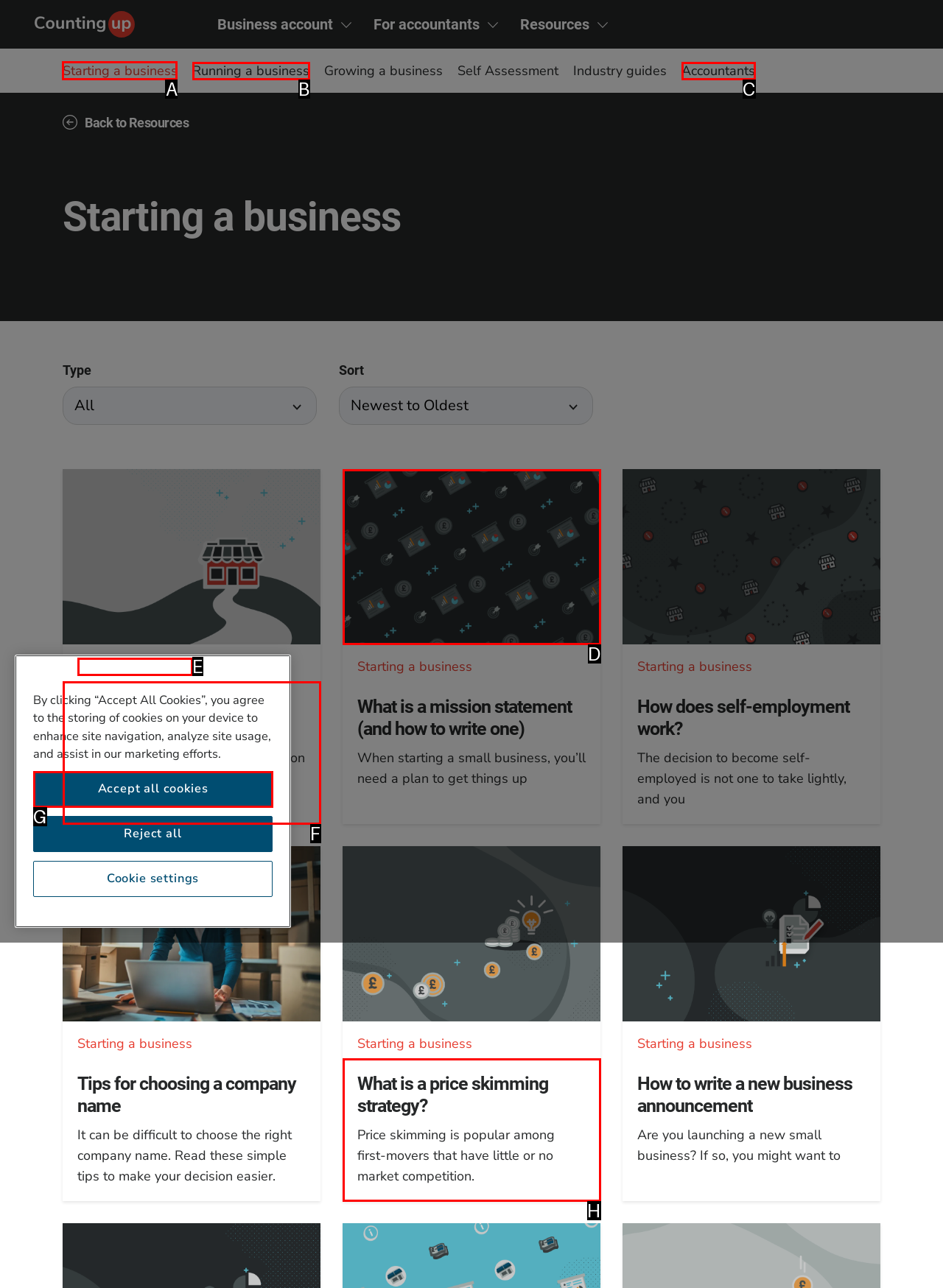Indicate which red-bounded element should be clicked to perform the task: Click the 'Starting a business' link Answer with the letter of the correct option.

A